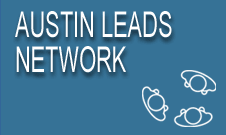Give a meticulous account of what the image depicts.

The image depicts the title "AUSTIN LEADS NETWORK" prominently displayed against a calming blue background. The text is styled in a bold, white font, ensuring high visibility and clarity. Accompanying the title are minimalist illustrations of three abstract figures, suggesting connection and networking, which encapsulates the essence of the Austin Leads Network—a community designed for business leads and contacts in Austin, Texas. This network fosters collaboration among entrepreneurs and professionals who meet weekly, emphasizing the importance of building relationships and sharing resources to enhance business growth. The layout evokes a sense of professionalism and approachability, aligned with the network's mission of facilitating meaningful business exchanges.